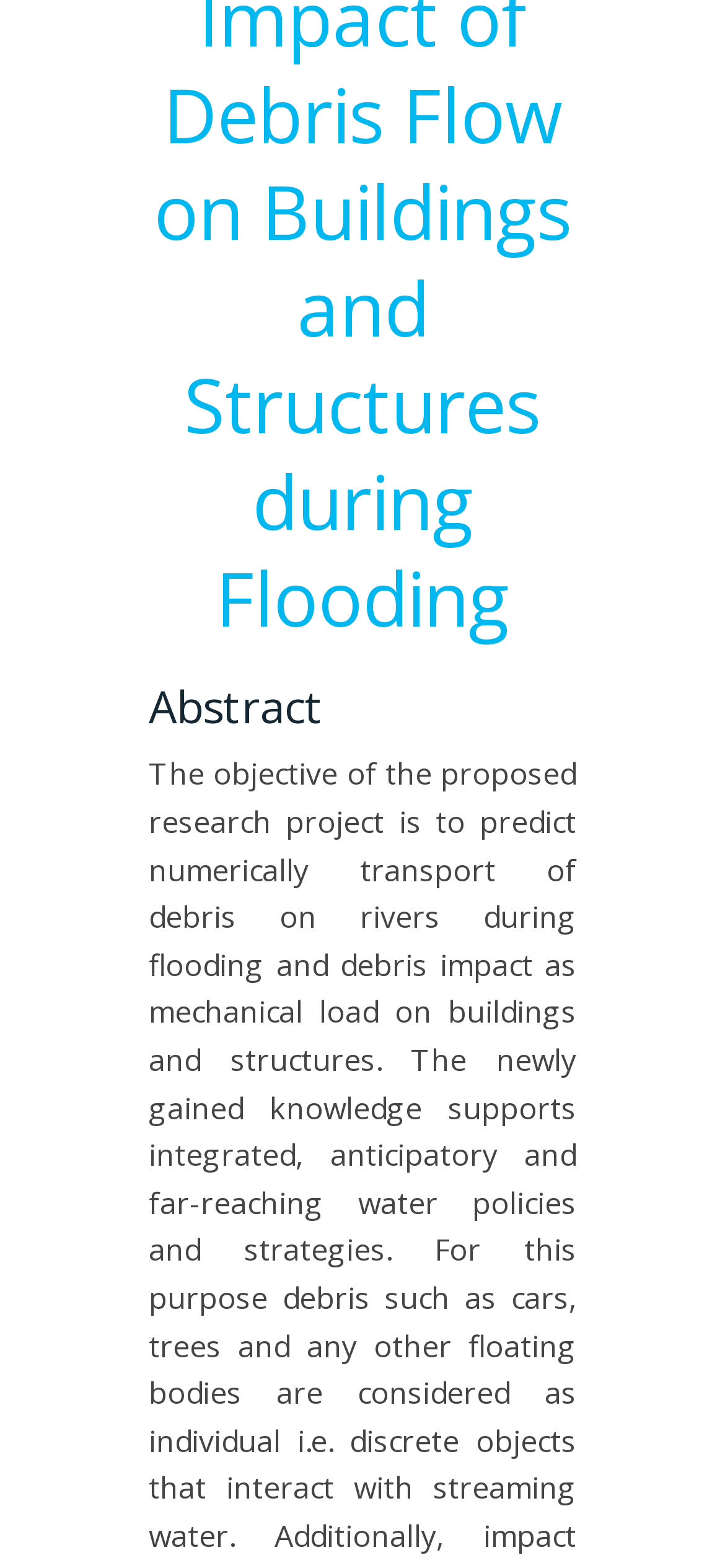For the following element description, predict the bounding box coordinates in the format (top-left x, top-left y, bottom-right x, bottom-right y). All values should be floating point numbers between 0 and 1. Description: Quality & Testing

[0.026, 0.256, 0.582, 0.336]